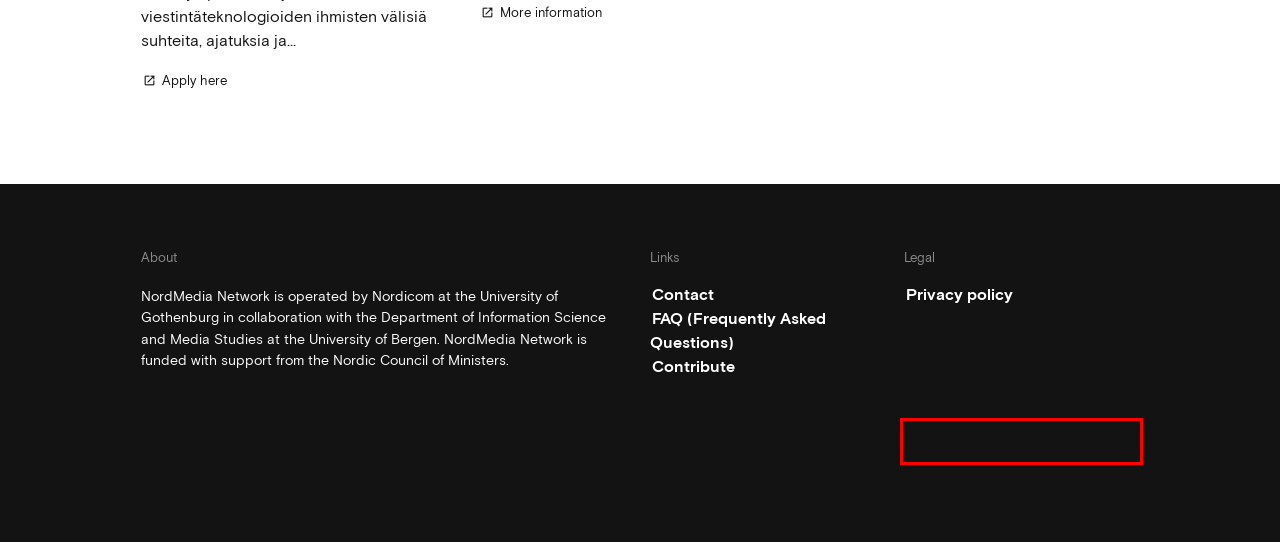Examine the screenshot of a webpage with a red bounding box around a UI element. Select the most accurate webpage description that corresponds to the new page after clicking the highlighted element. Here are the choices:
A. Contribute - NordMedia Network
B. Jobannonce
C. Nordicom | University of Gothenburg
D. Yliopisto-opettaja (journalistiikka)
E. Home | University of Gothenburg
F. Privacy policy - NordMedia Network
G. Department of Information Science and Media Studies | University of Bergen
H. Front page | Nordic cooperation

H